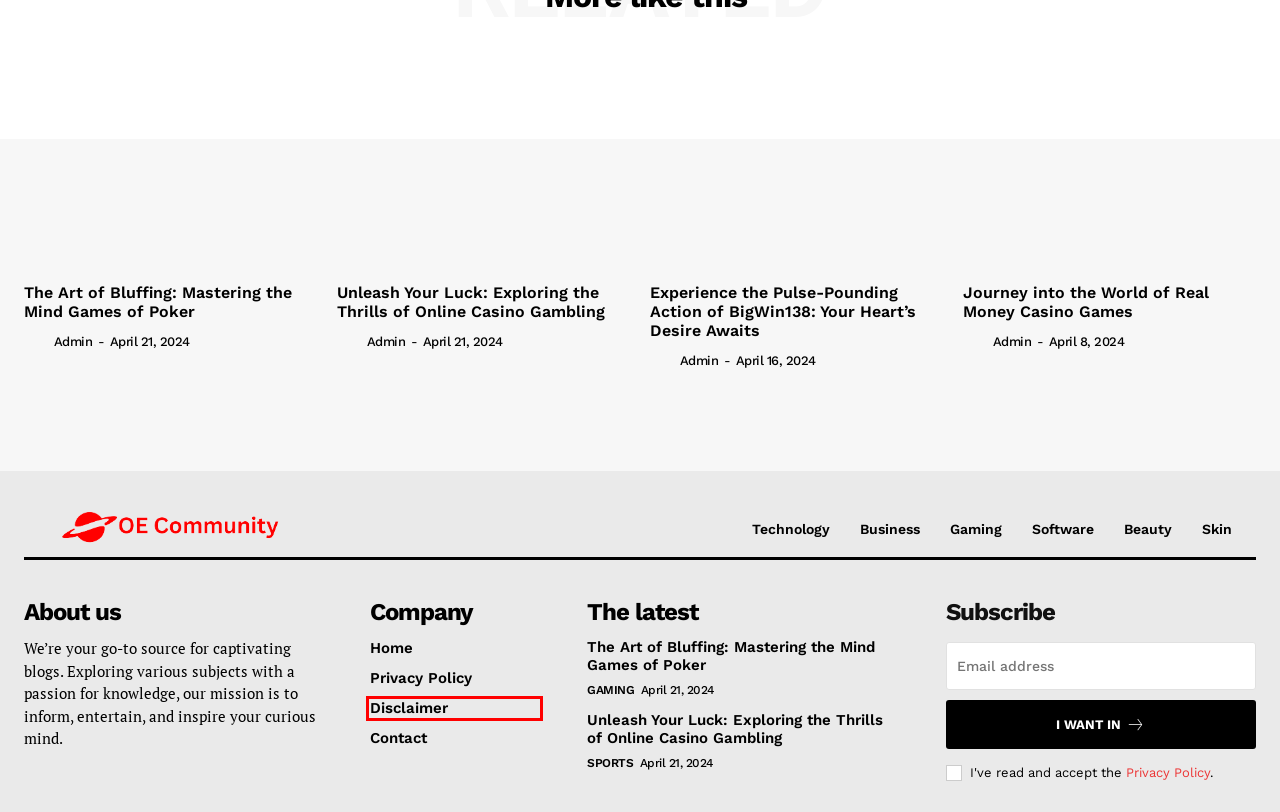Evaluate the webpage screenshot and identify the element within the red bounding box. Select the webpage description that best fits the new webpage after clicking the highlighted element. Here are the candidates:
A. Disclaimer - OE Community
B. Contact - OE Community
C. Privacy Policy - OE Community
D. Technology - OE Community
E. Homepage - OE Community
F. Procter & Gamble Company
G. Sports - OE Community
H. Politics - OE Community

A